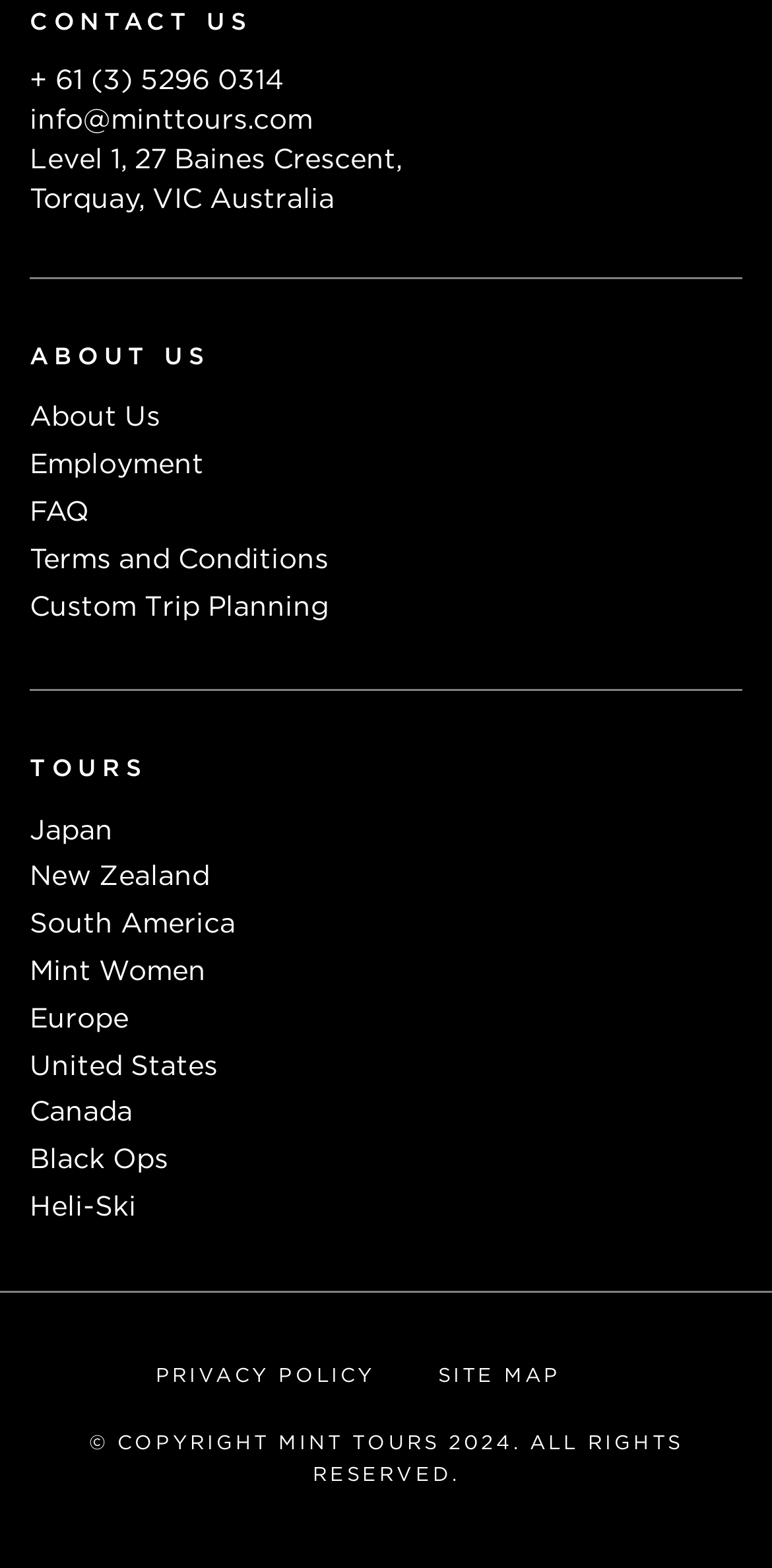What type of tours does the company offer?
Observe the image and answer the question with a one-word or short phrase response.

Various countries and activities